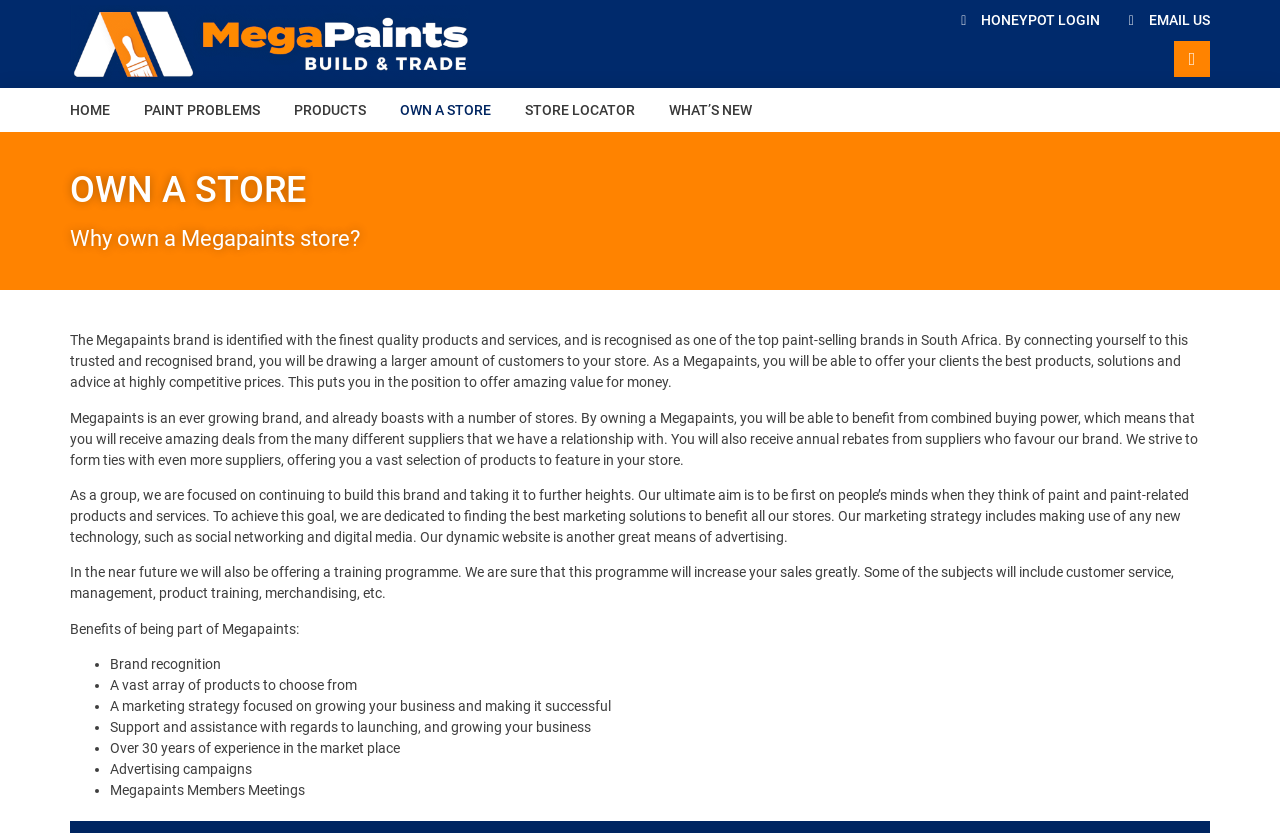Point out the bounding box coordinates of the section to click in order to follow this instruction: "Click on the HOME link".

[0.055, 0.106, 0.086, 0.159]